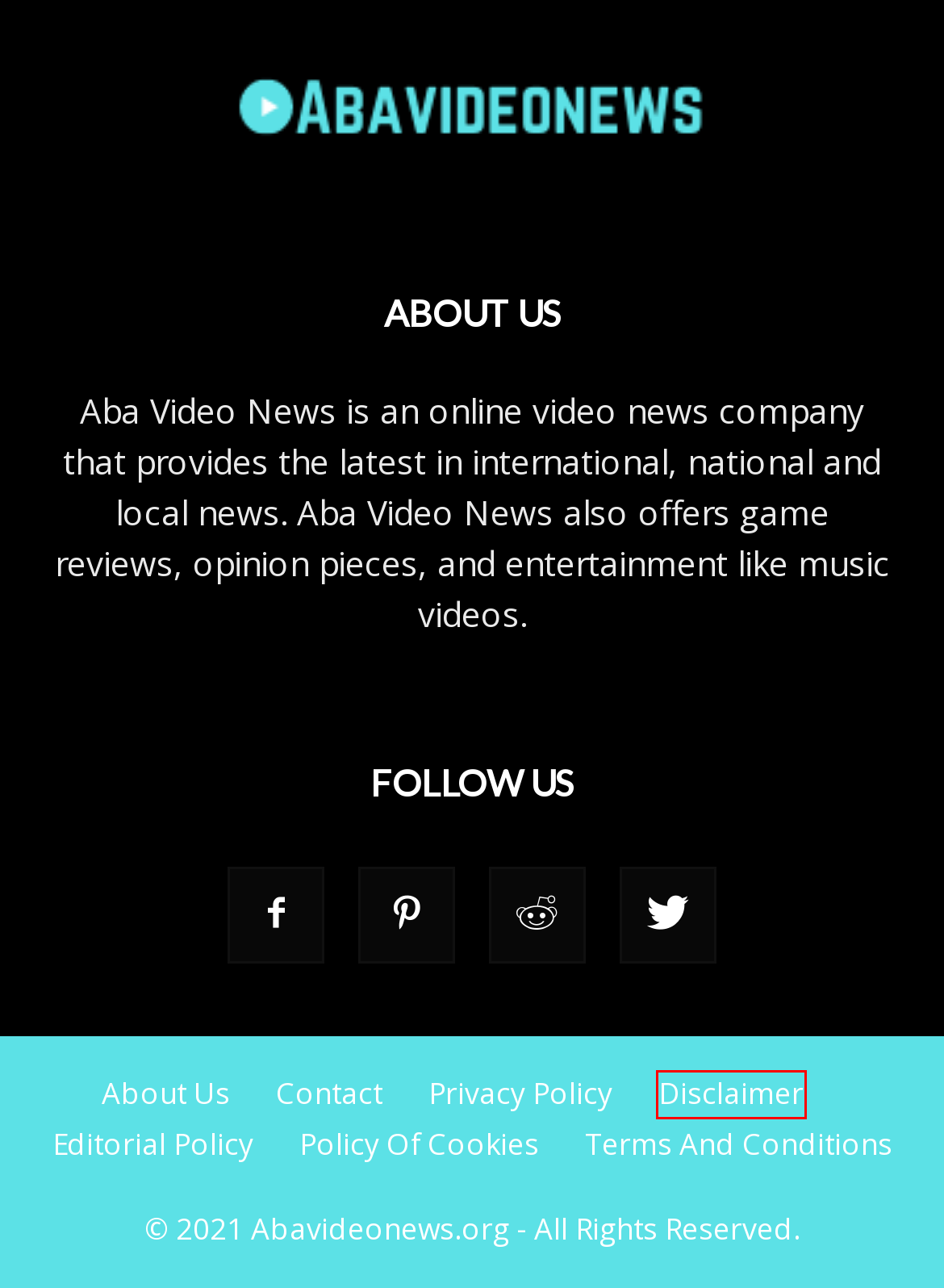Observe the provided screenshot of a webpage with a red bounding box around a specific UI element. Choose the webpage description that best fits the new webpage after you click on the highlighted element. These are your options:
A. Disclaimer - ABA Video News
B. Shining Light on Cancer Supported Treatments: A Comprehensive Guide - ABA Video News
C. About Us - ABA Video News
D. Best Features for 2024 | abavideonews.org
E. Best Updates for 2024 | abavideonews.org
F. Terms And Conditions - ABA Video News
G. Best Law for 2024 | abavideonews.org
H. Best Insights for 2024 | abavideonews.org

A